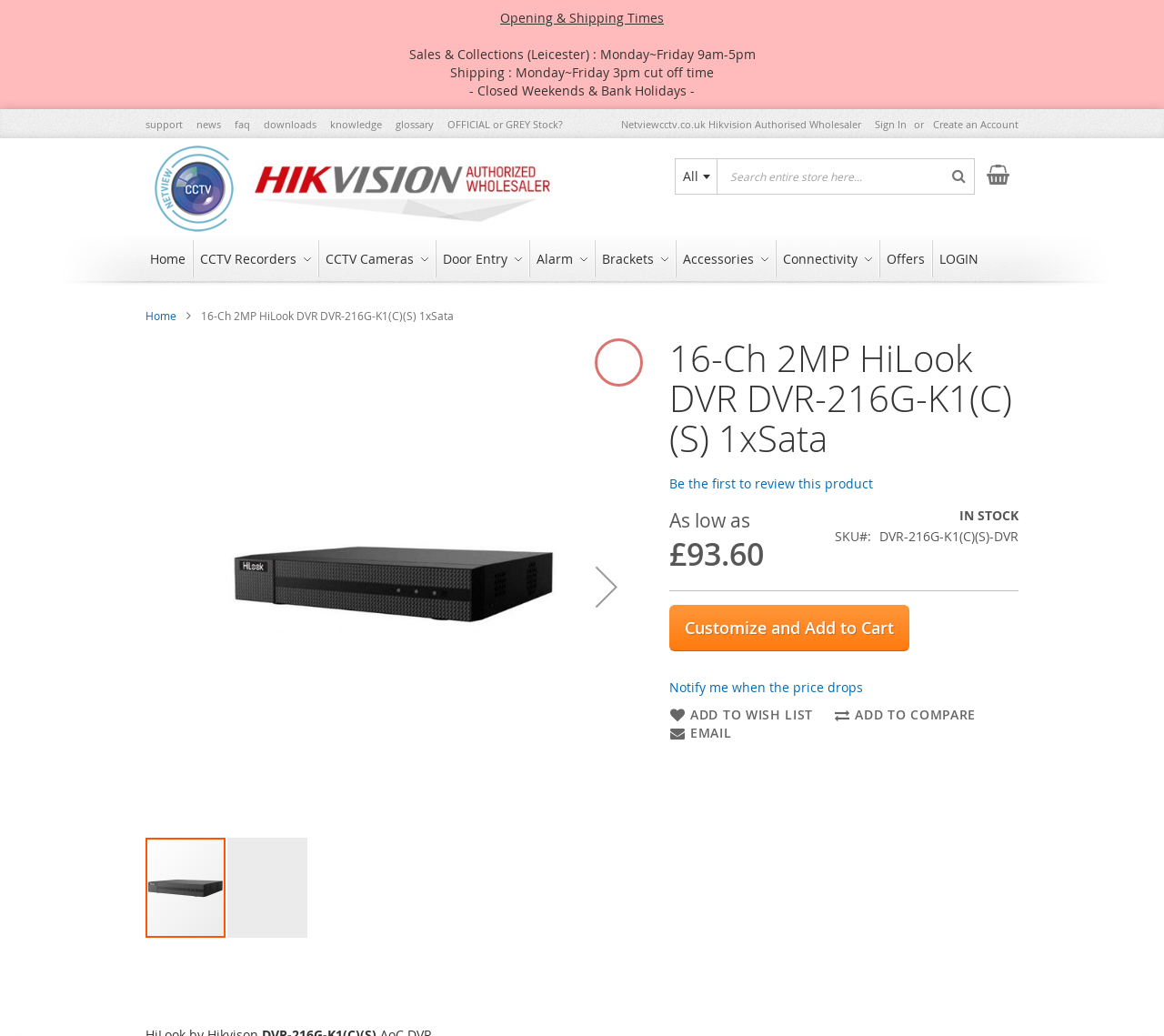Use a single word or phrase to answer the question:
What is the function of the button with the text 'Customize and Add to Cart'?

Add to cart